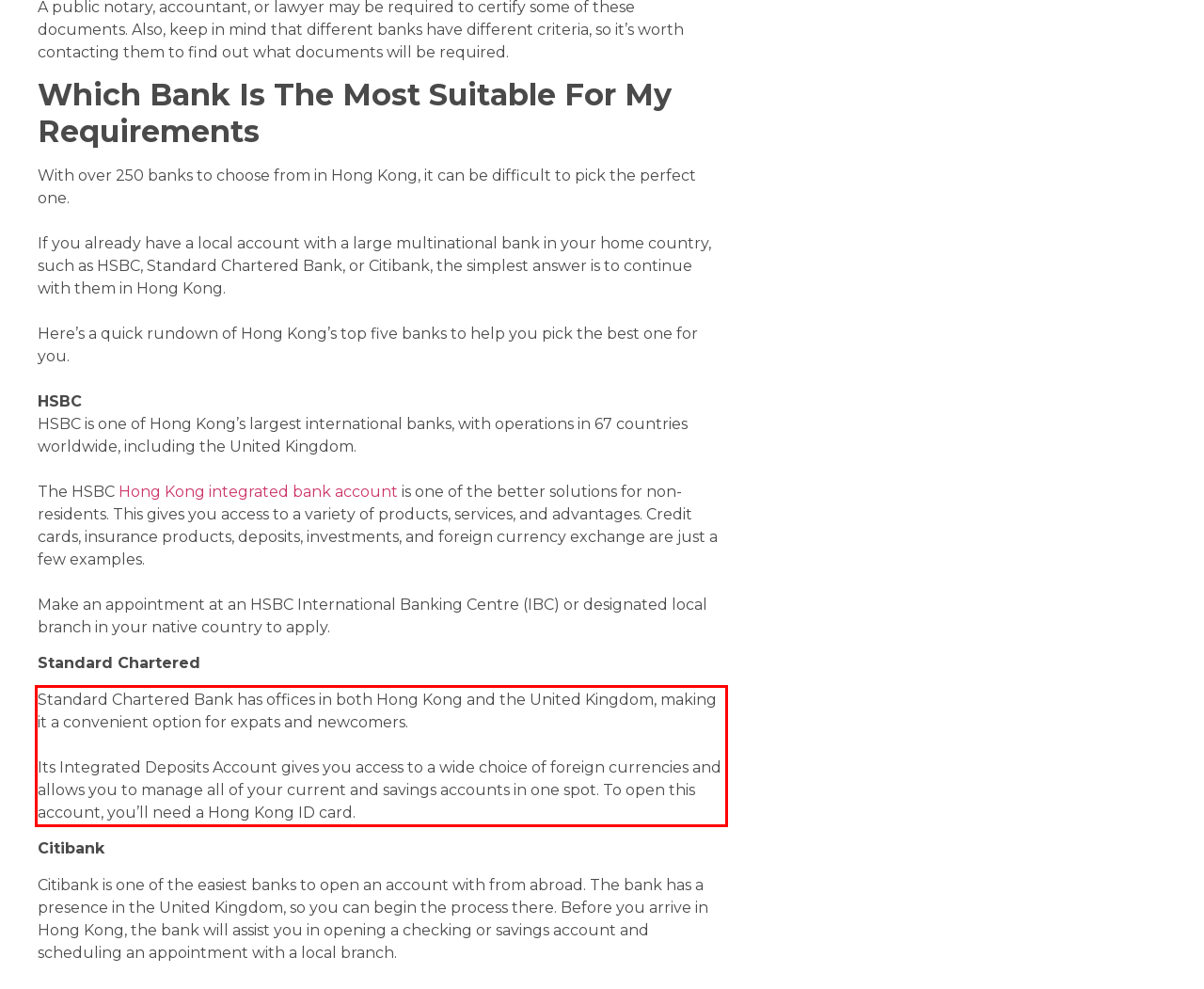Within the screenshot of a webpage, identify the red bounding box and perform OCR to capture the text content it contains.

Standard Chartered Bank has offices in both Hong Kong and the United Kingdom, making it a convenient option for expats and newcomers. Its Integrated Deposits Account gives you access to a wide choice of foreign currencies and allows you to manage all of your current and savings accounts in one spot. To open this account, you’ll need a Hong Kong ID card.